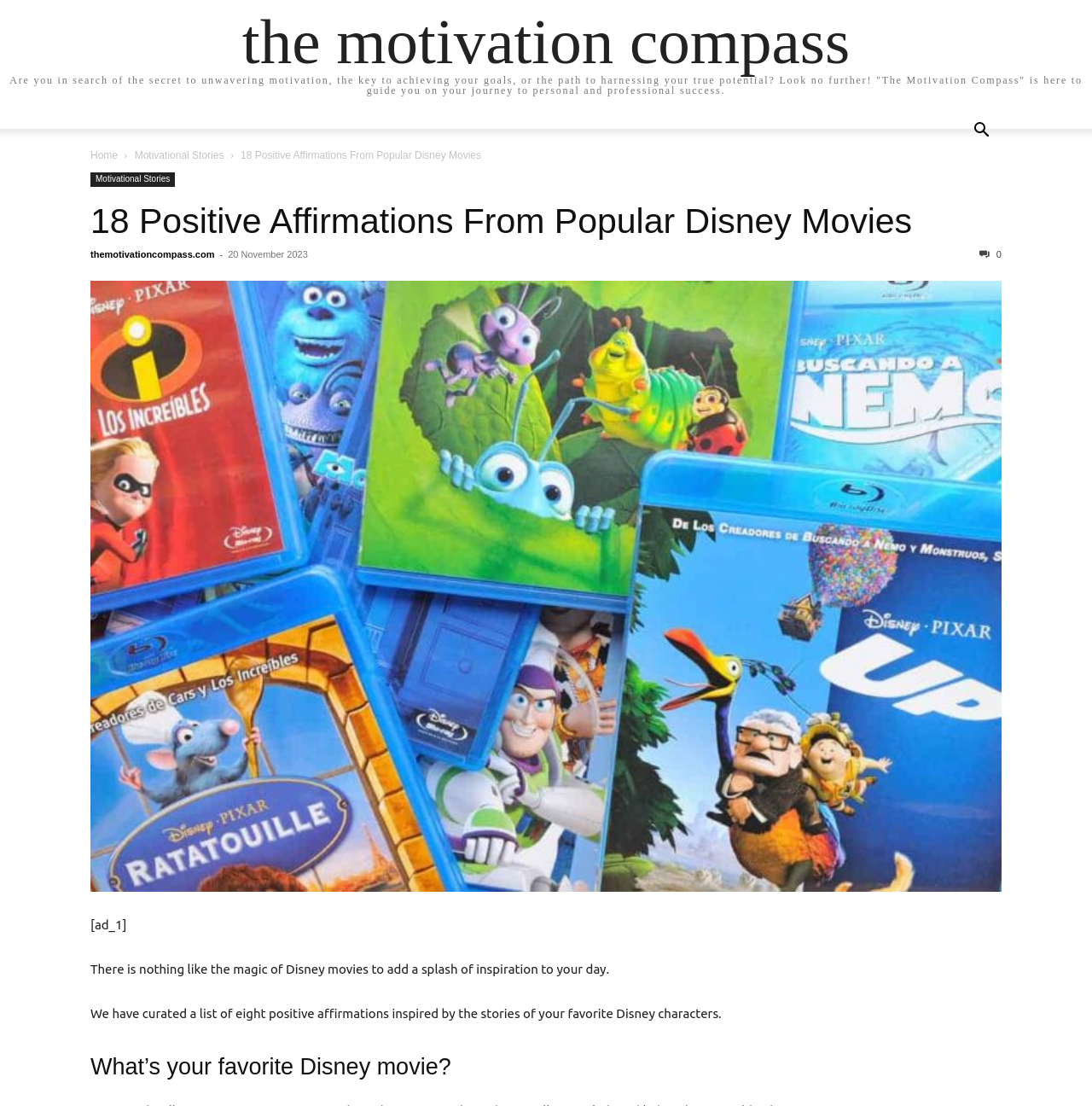Pinpoint the bounding box coordinates of the element that must be clicked to accomplish the following instruction: "Visit the 'Home' page". The coordinates should be in the format of four float numbers between 0 and 1, i.e., [left, top, right, bottom].

[0.083, 0.135, 0.108, 0.146]